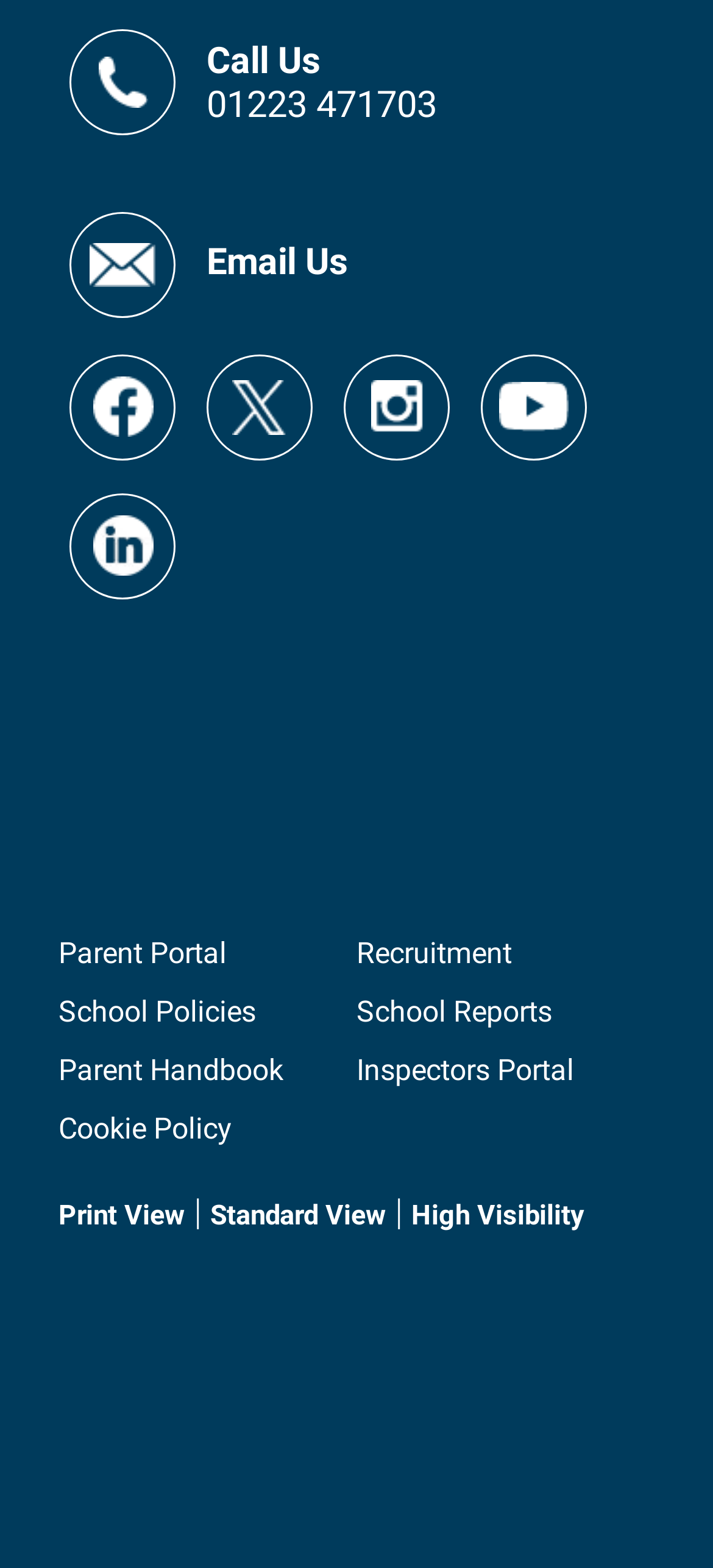Specify the bounding box coordinates of the area to click in order to execute this command: 'Switch to High Visibility'. The coordinates should consist of four float numbers ranging from 0 to 1, and should be formatted as [left, top, right, bottom].

[0.577, 0.764, 0.821, 0.785]